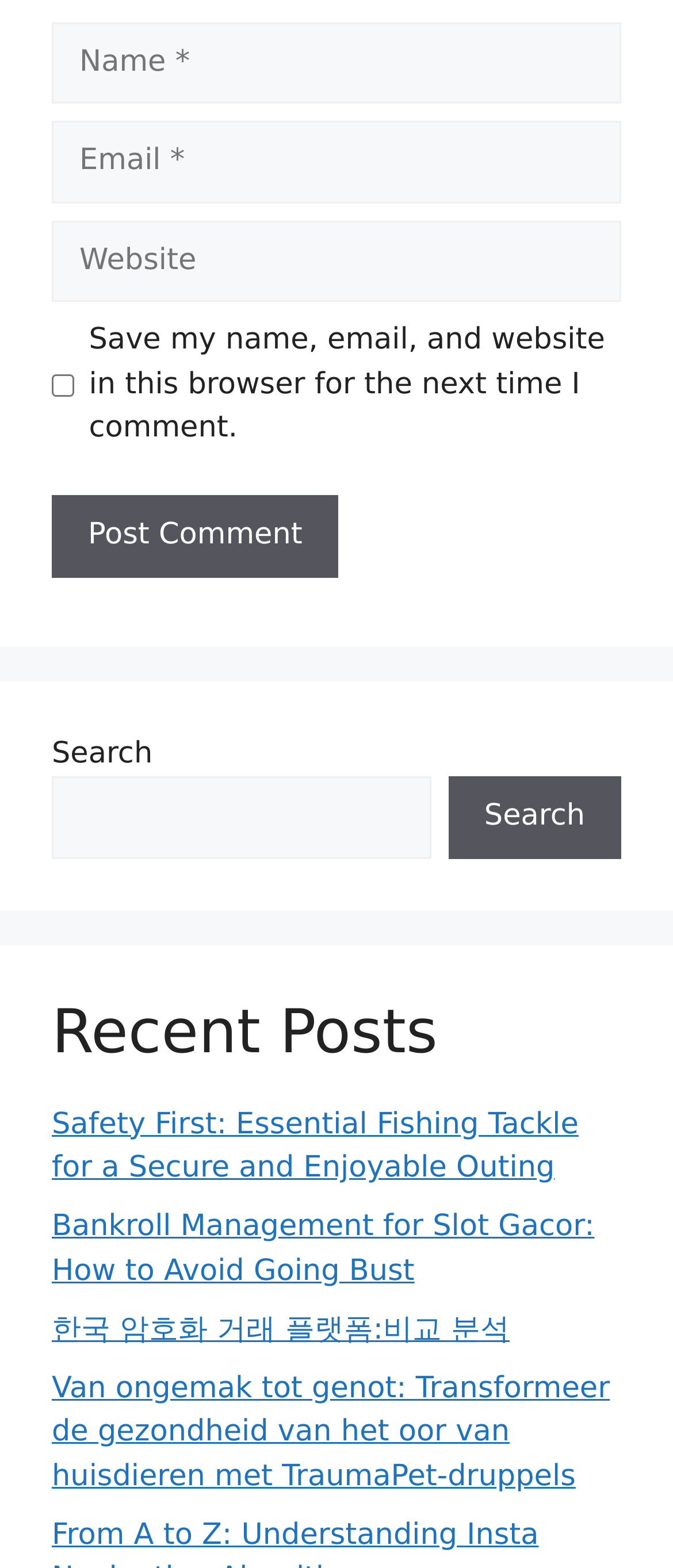Pinpoint the bounding box coordinates of the clickable area necessary to execute the following instruction: "Read the recent post 'Safety First: Essential Fishing Tackle for a Secure and Enjoyable Outing'". The coordinates should be given as four float numbers between 0 and 1, namely [left, top, right, bottom].

[0.077, 0.706, 0.86, 0.756]